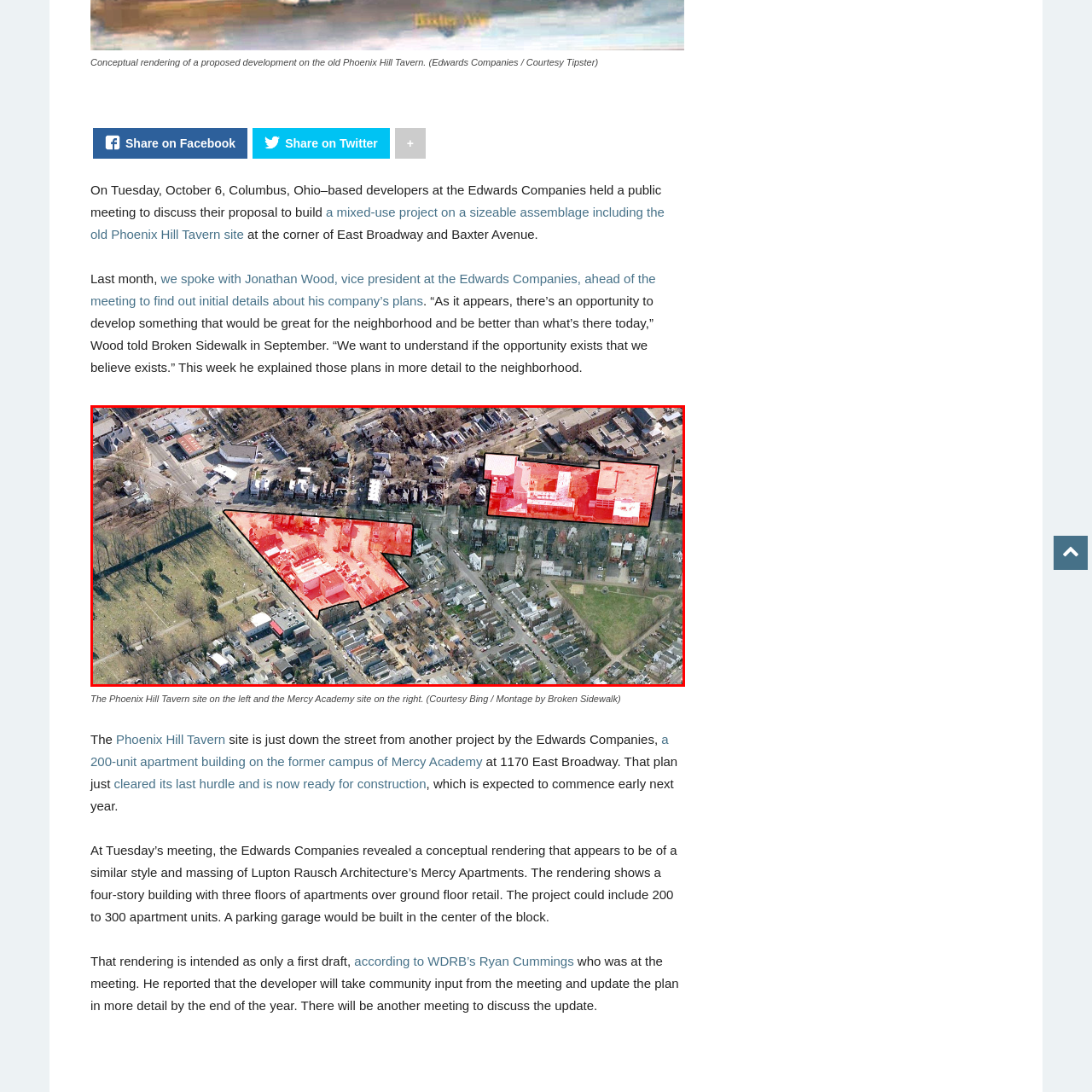What is the purpose of the proposed development?
Examine the content inside the red bounding box in the image and provide a thorough answer to the question based on that visual information.

The image visually underscores the scope of the project, which aims to enhance the neighborhood with potential plans for residential and retail spaces, and is strategically located near another development by the Edwards Companies—a 200-unit apartment building on the former Mercy Academy campus.